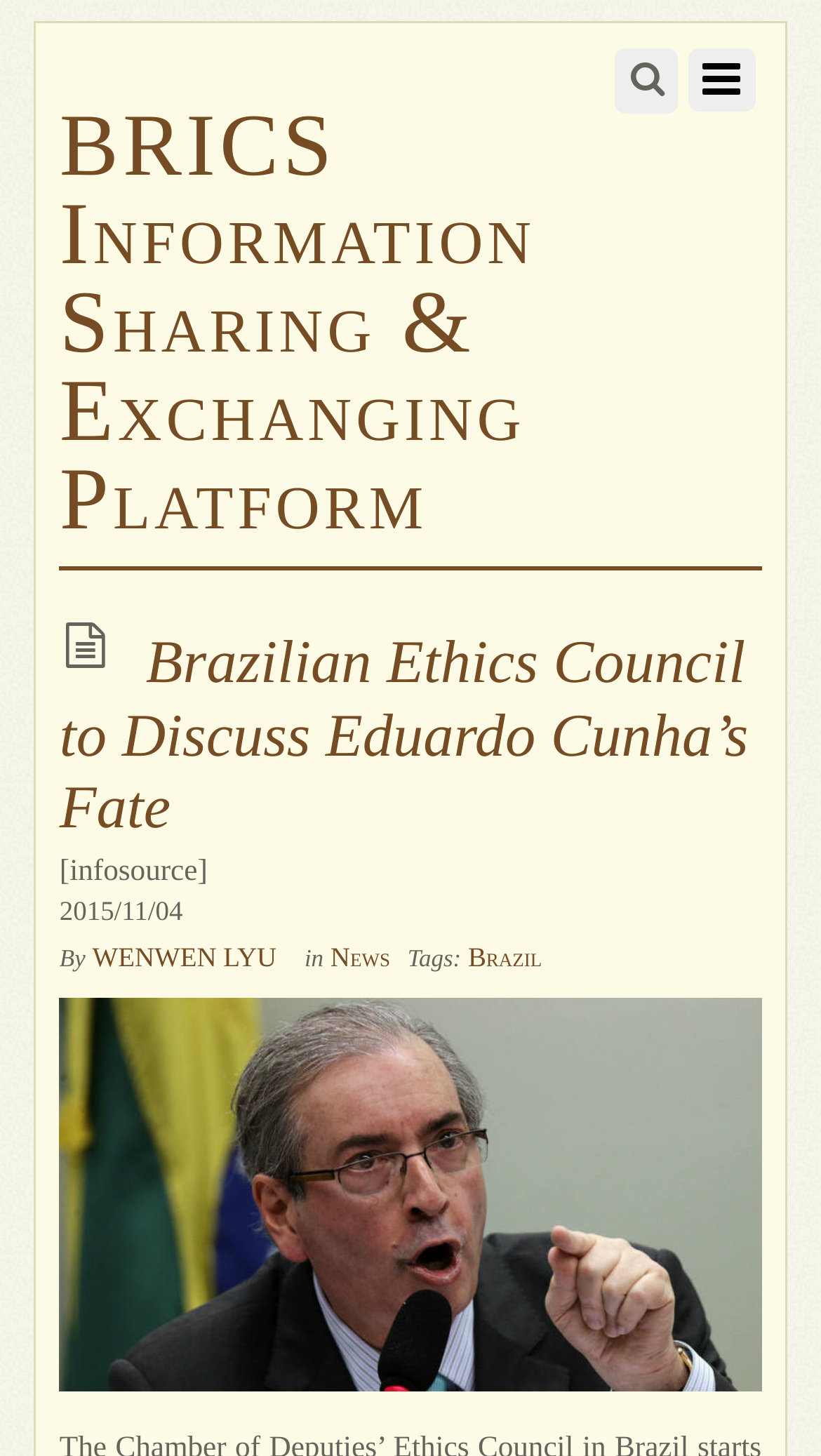What is the country related to the news article?
Kindly give a detailed and elaborate answer to the question.

The country related to the news article can be determined by looking at the tags section which mentions 'Brazil' as one of the tags.